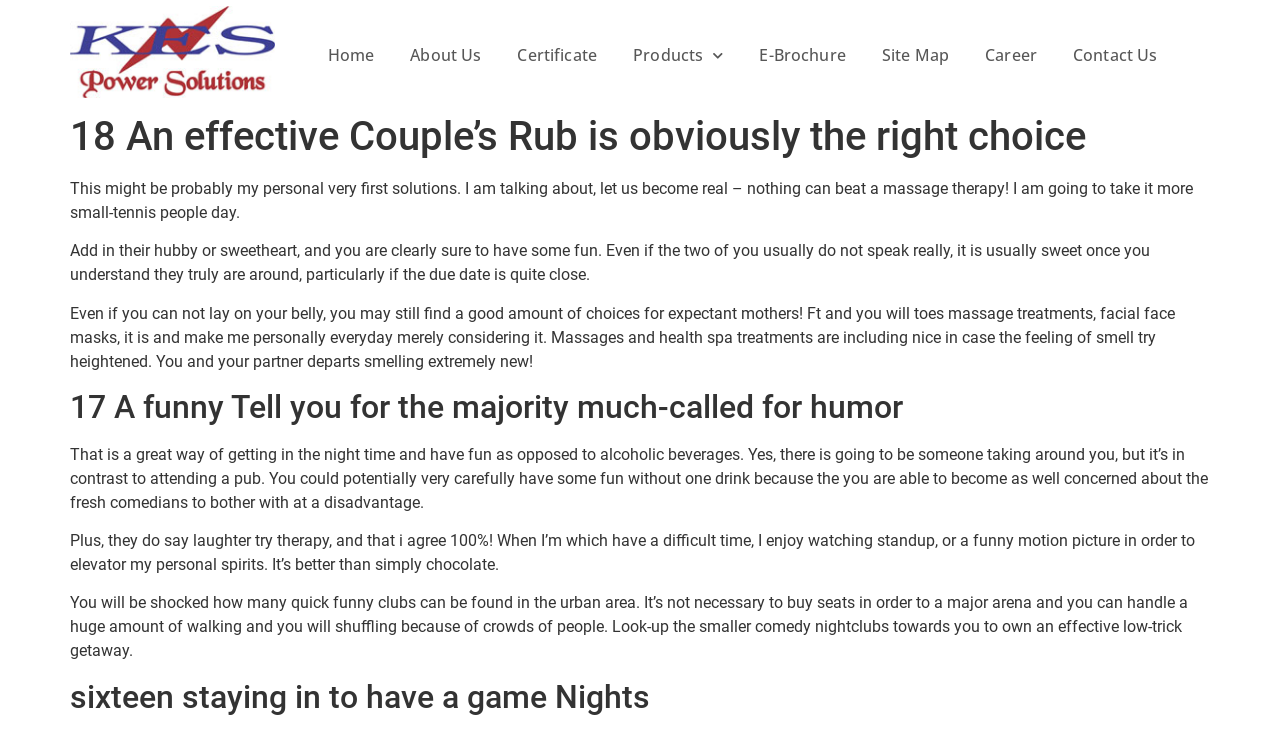Please identify the bounding box coordinates of the element's region that needs to be clicked to fulfill the following instruction: "Click the 'logo' link". The bounding box coordinates should consist of four float numbers between 0 and 1, i.e., [left, top, right, bottom].

[0.055, 0.008, 0.215, 0.143]